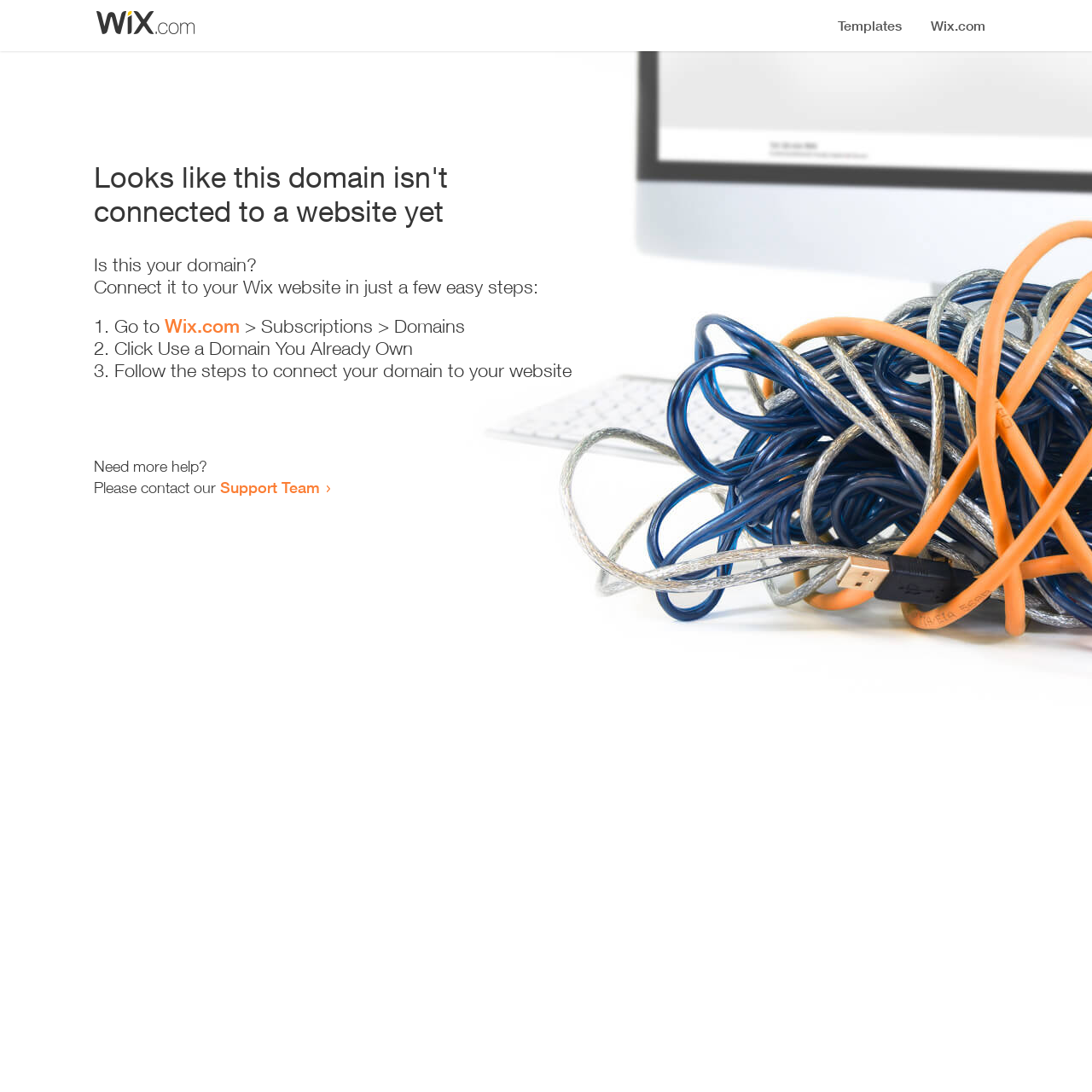How many steps are required to connect the domain to a website?
Please analyze the image and answer the question with as much detail as possible.

The webpage provides a list of steps to connect the domain to a website, which includes 3 list markers ('1.', '2.', '3.') and corresponding instructions.